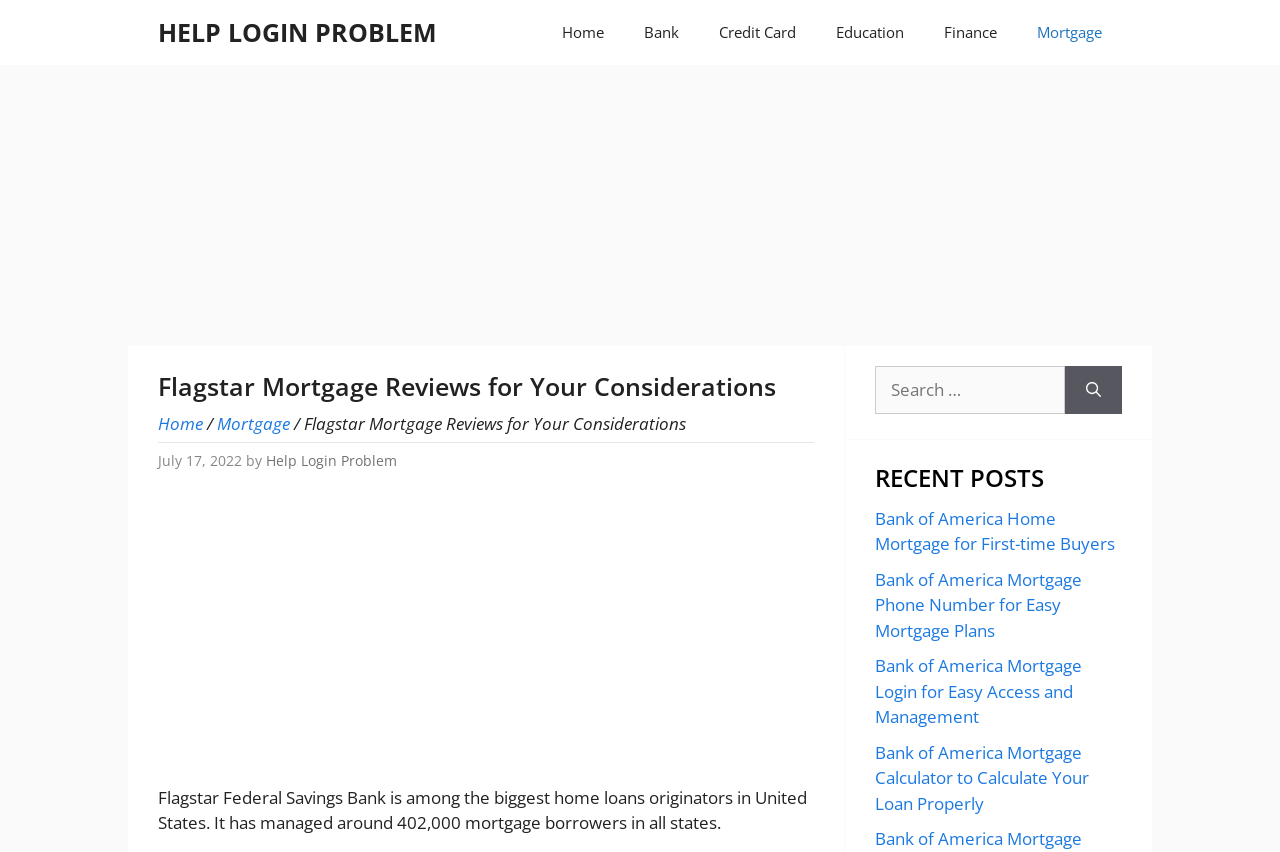Identify the bounding box coordinates for the element you need to click to achieve the following task: "Click on the 'Search' button". The coordinates must be four float values ranging from 0 to 1, formatted as [left, top, right, bottom].

[0.832, 0.43, 0.877, 0.485]